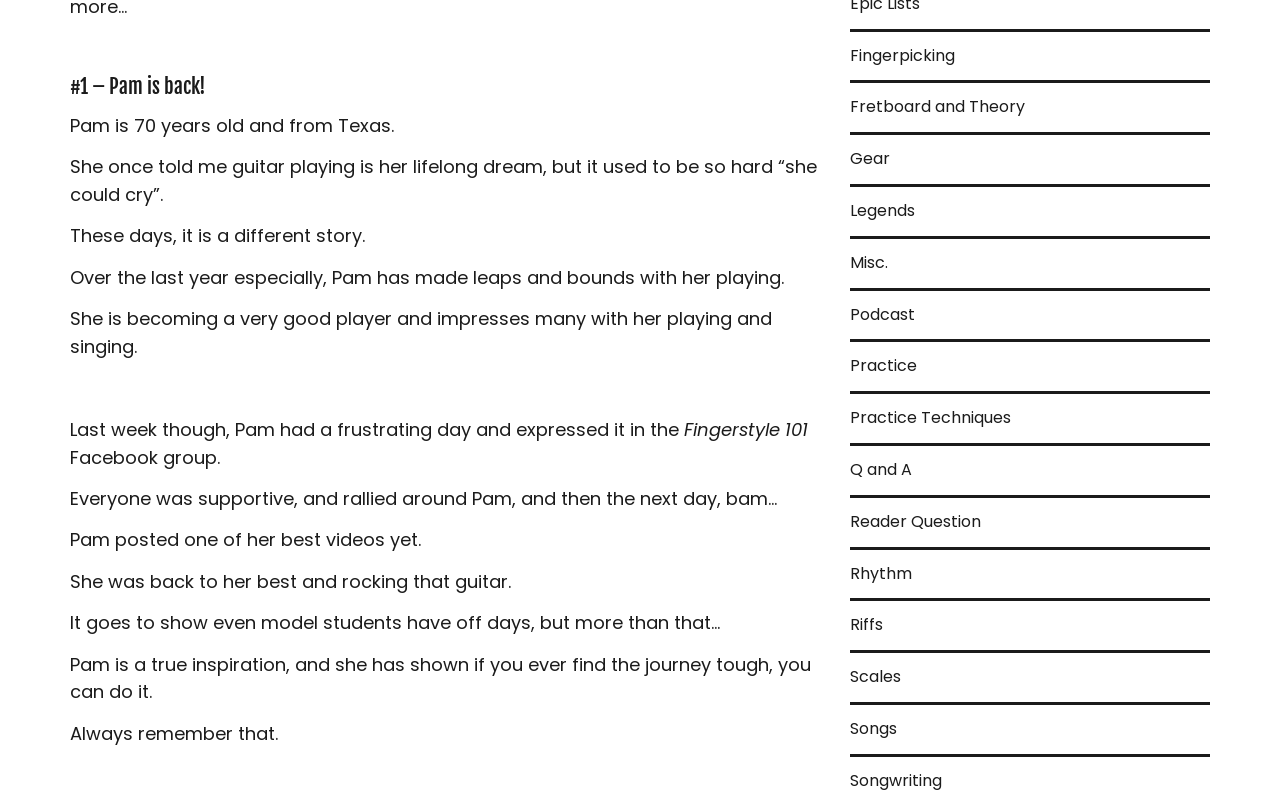What is Pam's age?
Ensure your answer is thorough and detailed.

According to the text, 'Pam is 70 years old and from Texas.', which indicates that Pam's age is 70.